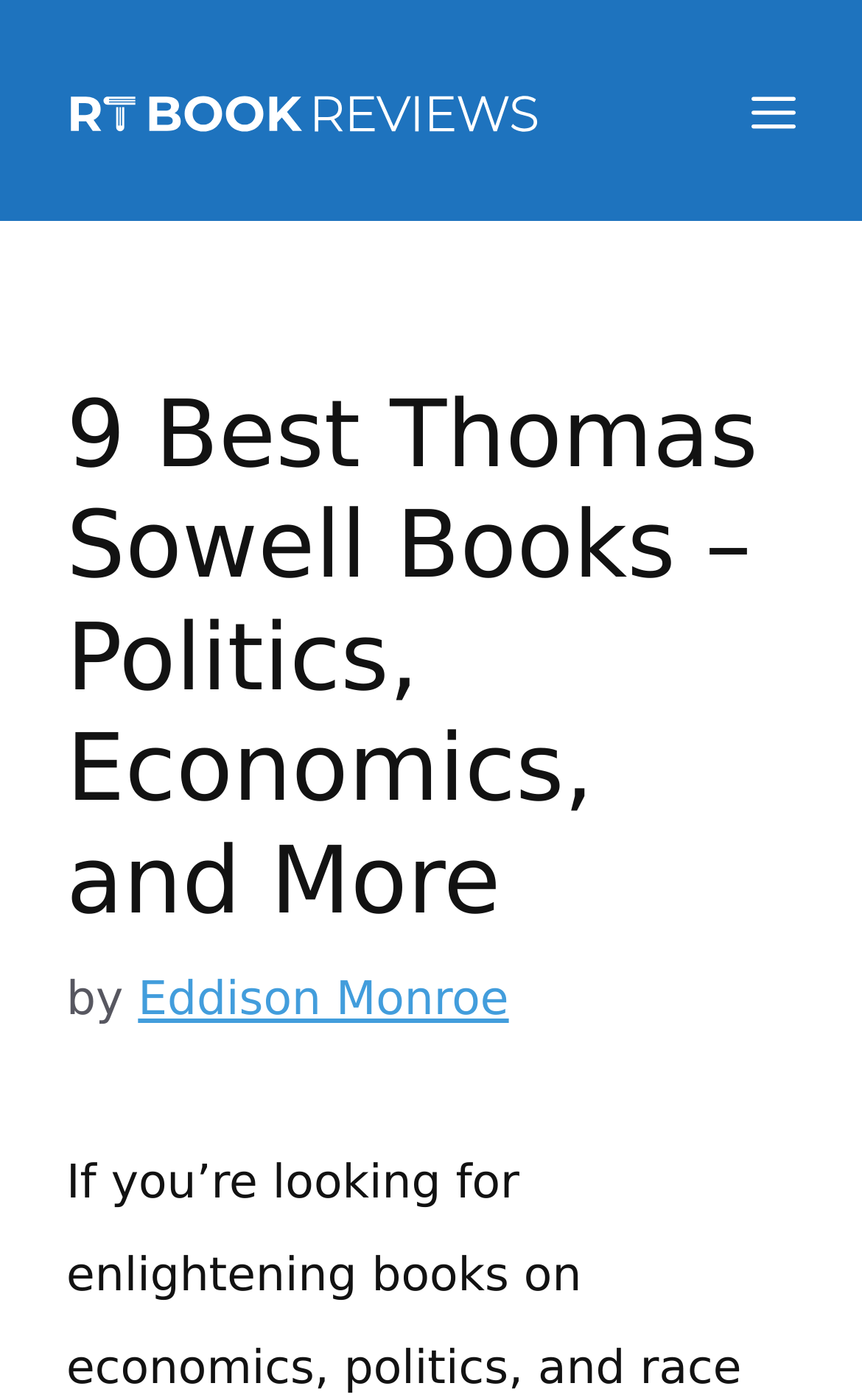Write an extensive caption that covers every aspect of the webpage.

The webpage is dedicated to showcasing the works of Thomas Sowell, a renowned intellectual. At the top of the page, there is a banner that spans the entire width, containing a link to "RT Book Reviews" accompanied by an image. To the right of the banner, there is a navigation menu toggle button labeled "Menu".

Below the banner, the main content area is divided into two sections. On the left, there is a heading that reads "9 Best Thomas Sowell Books – Politics, Economics, and More", which is followed by a byline crediting the author, Eddison Monroe. The byline is positioned slightly to the right of the heading.